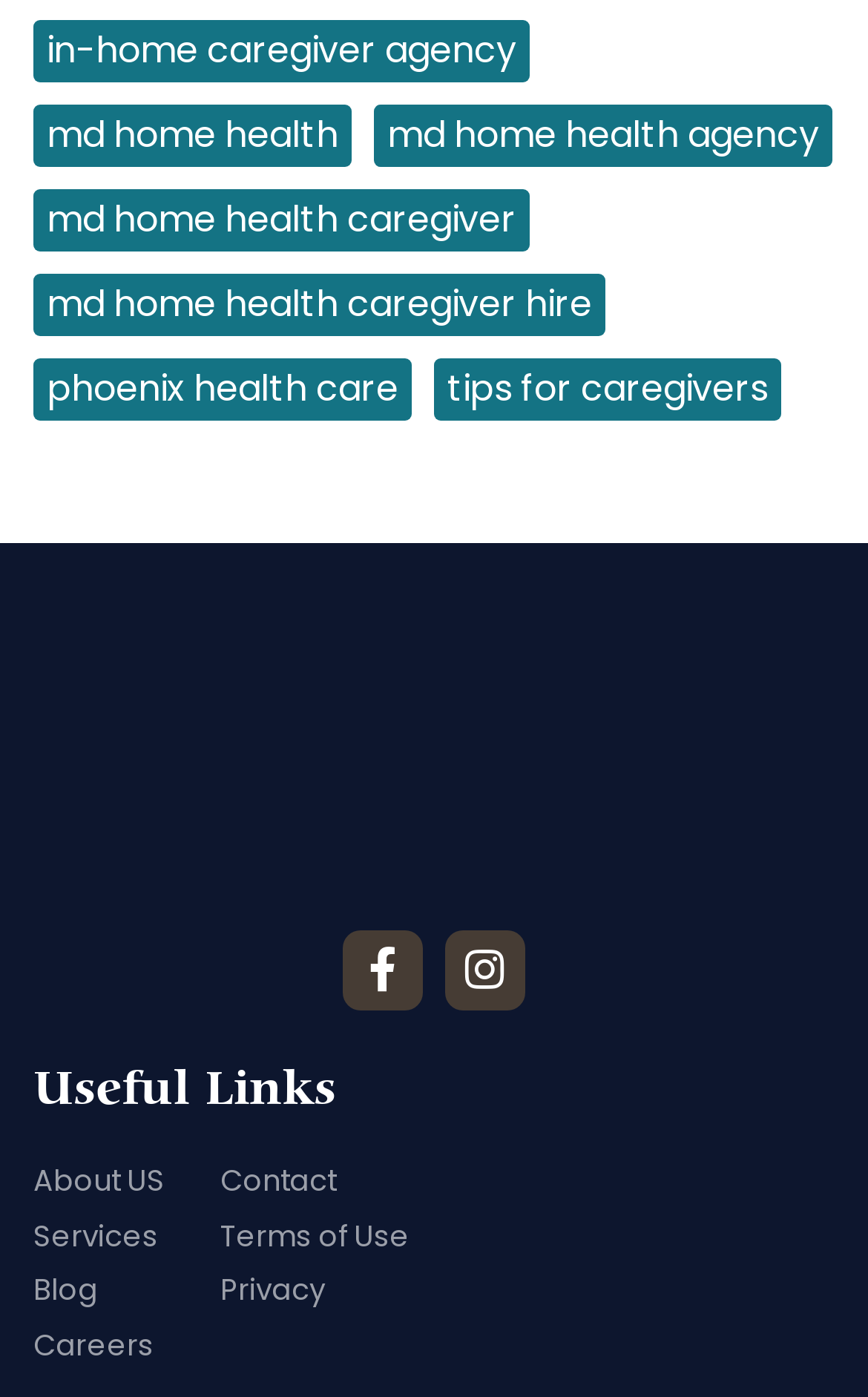What is the category of the 'tips for caregivers' link?
Please provide a comprehensive answer based on the information in the image.

The 'tips for caregivers' link is located under the 'Useful Links' category, which is a heading located at the bottom of the webpage, with a bounding box of [0.038, 0.764, 0.962, 0.799].